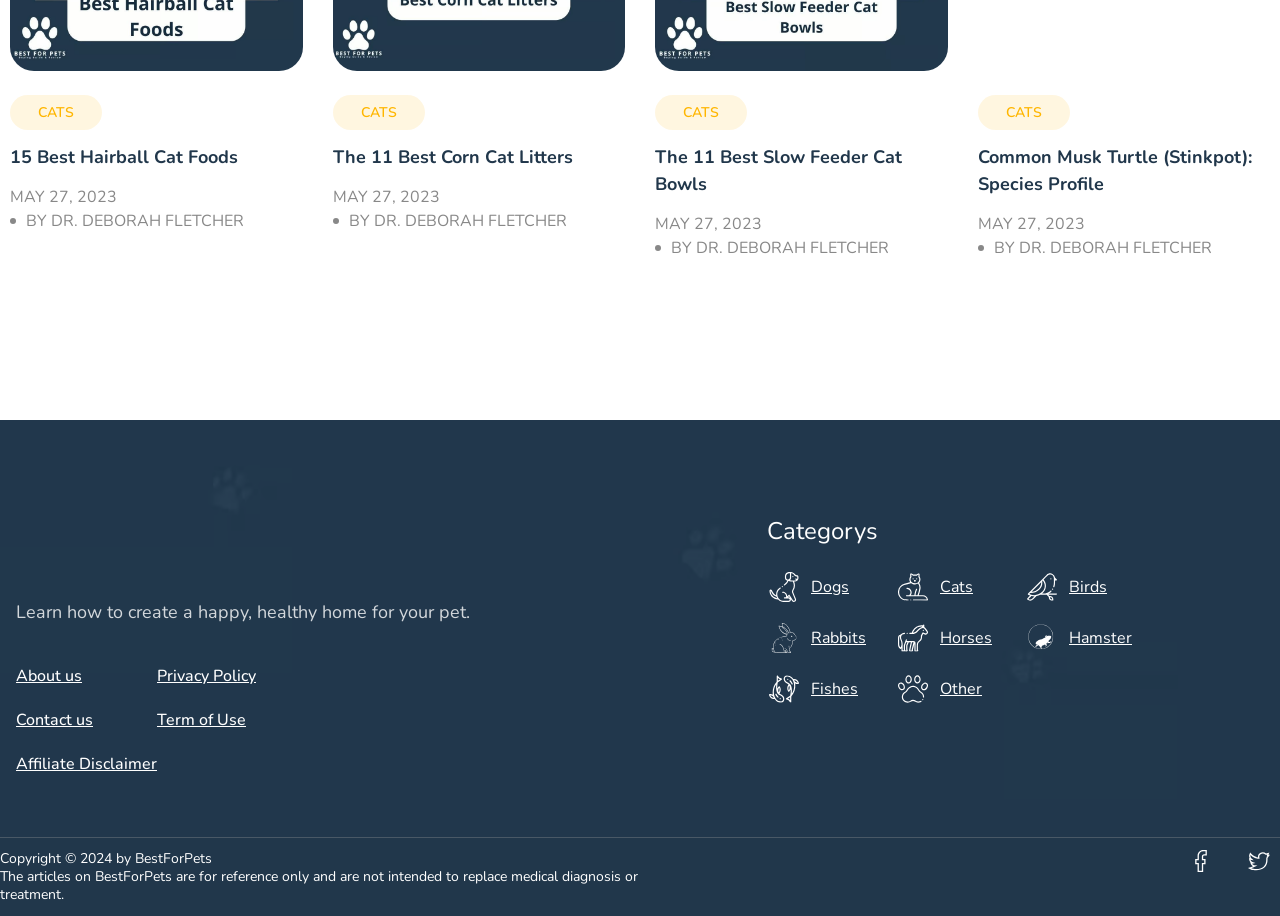Find the bounding box coordinates for the area you need to click to carry out the instruction: "Click on the '15 Best Hairball Cat Foods' link". The coordinates should be four float numbers between 0 and 1, indicated as [left, top, right, bottom].

[0.008, 0.158, 0.186, 0.184]